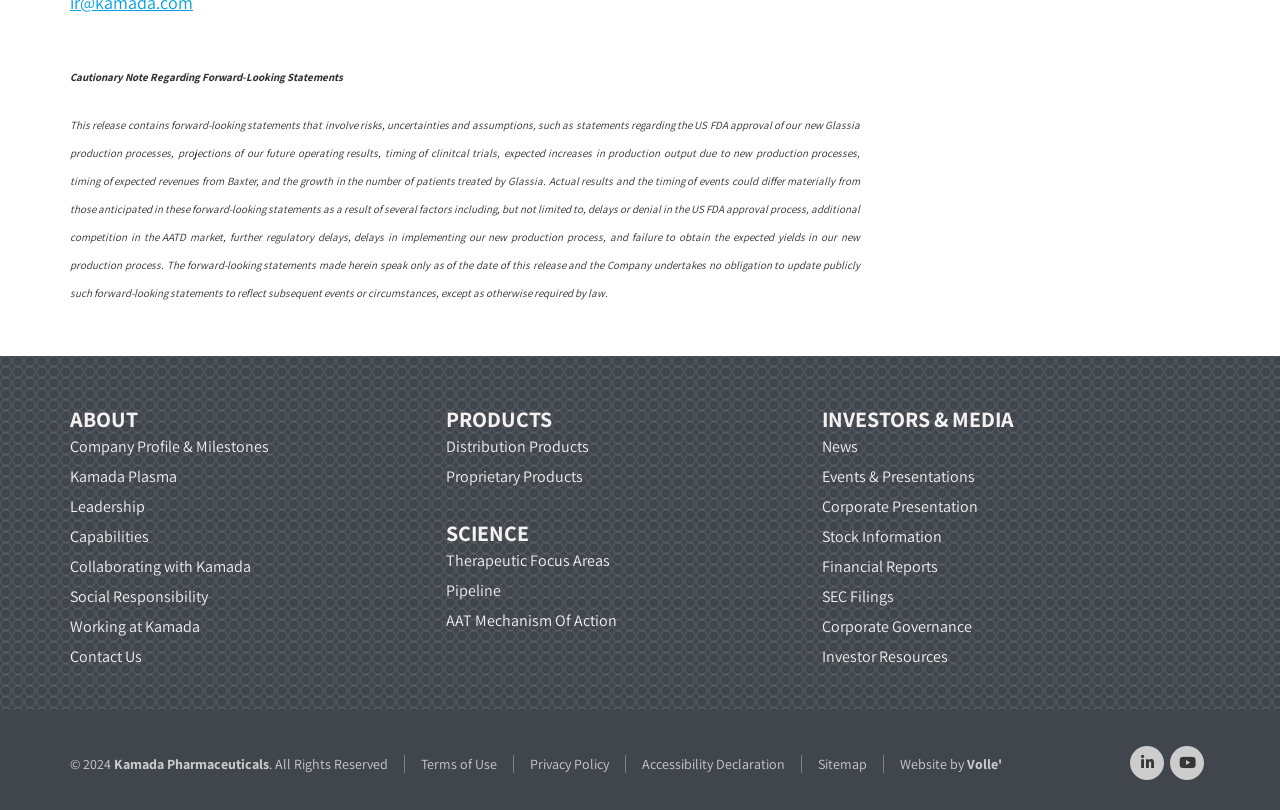Find the bounding box coordinates of the element to click in order to complete the given instruction: "Click on ABOUT."

[0.055, 0.5, 0.108, 0.535]